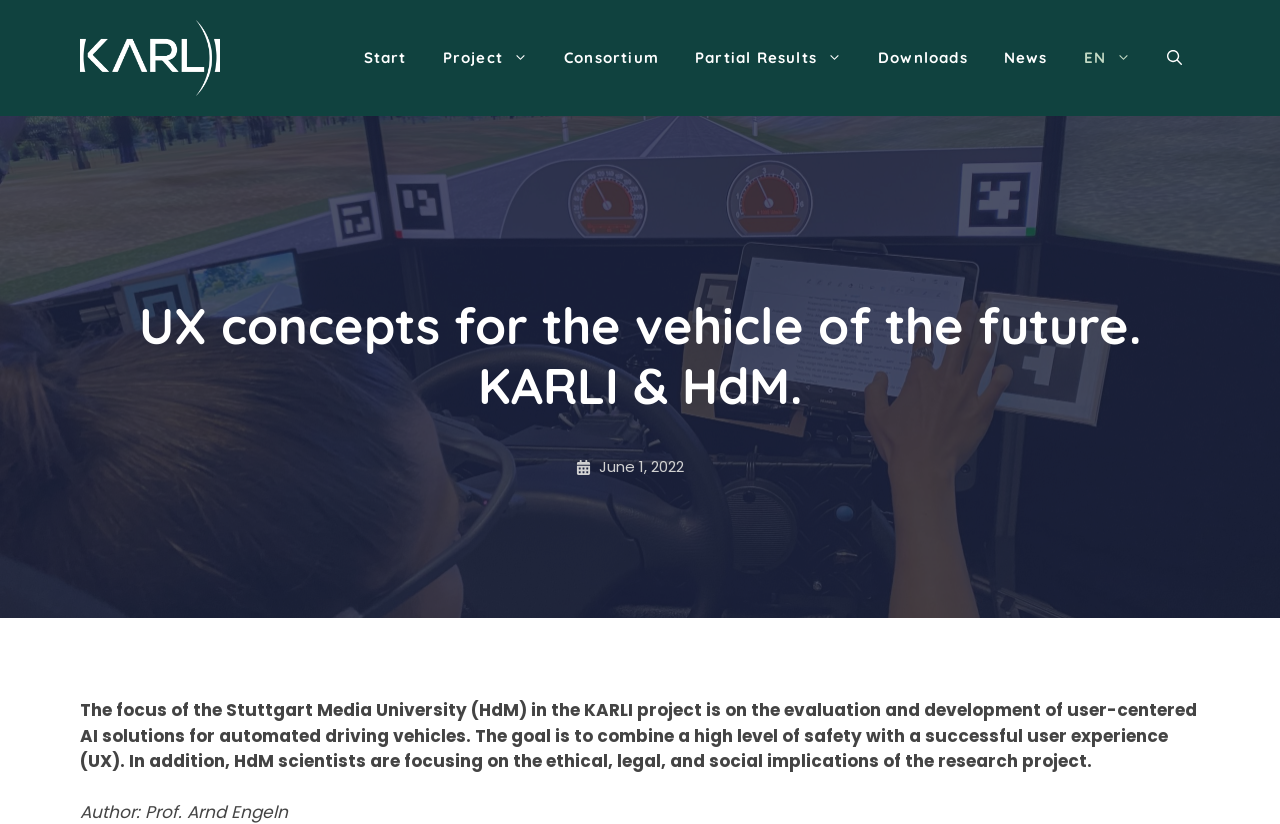Determine the bounding box coordinates for the HTML element described here: "Partial Results".

[0.529, 0.04, 0.672, 0.101]